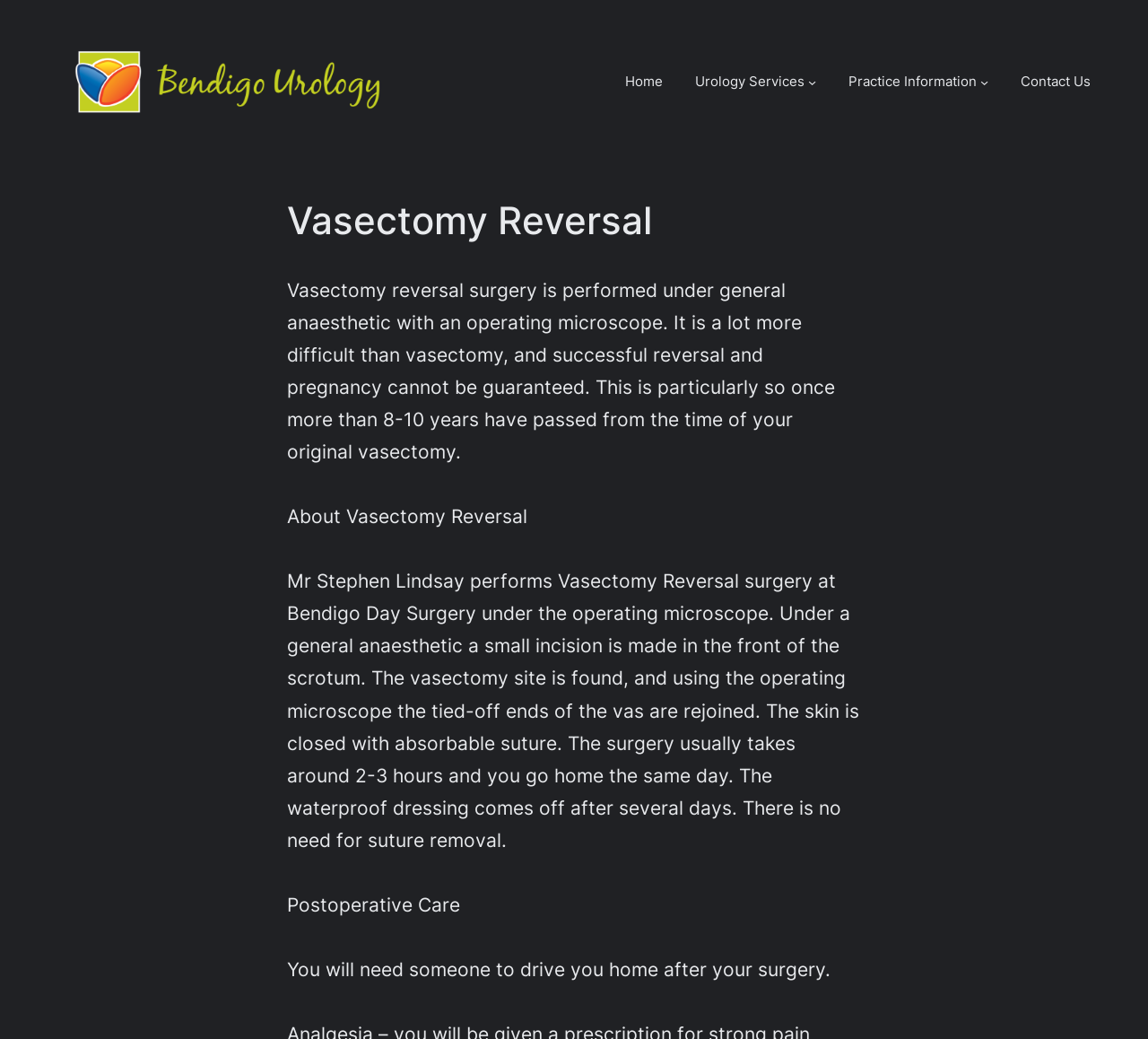Where is the vasectomy reversal surgery performed?
Provide a fully detailed and comprehensive answer to the question.

According to the webpage, Mr Stephen Lindsay performs vasectomy reversal surgery at Bendigo Day Surgery under the operating microscope.